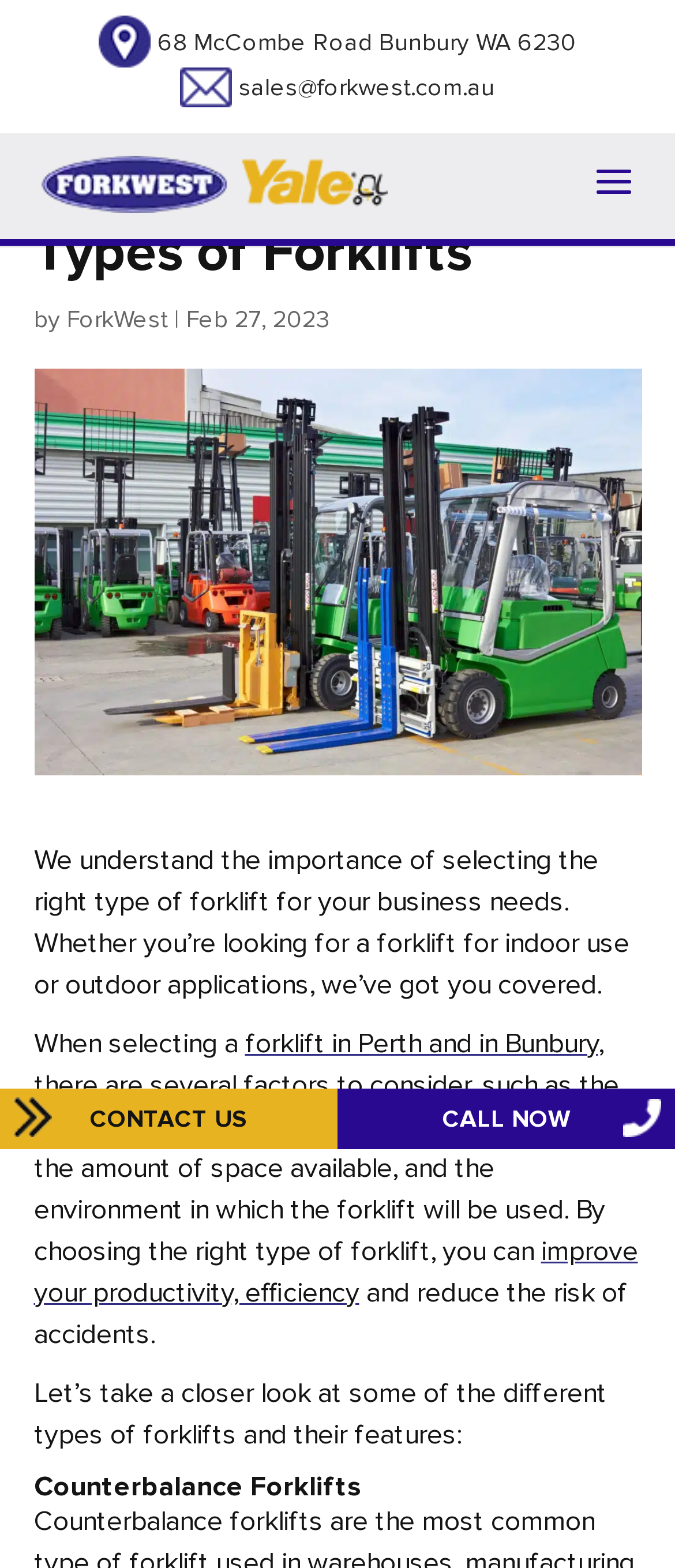What is the company name?
Based on the image content, provide your answer in one word or a short phrase.

Forkwest